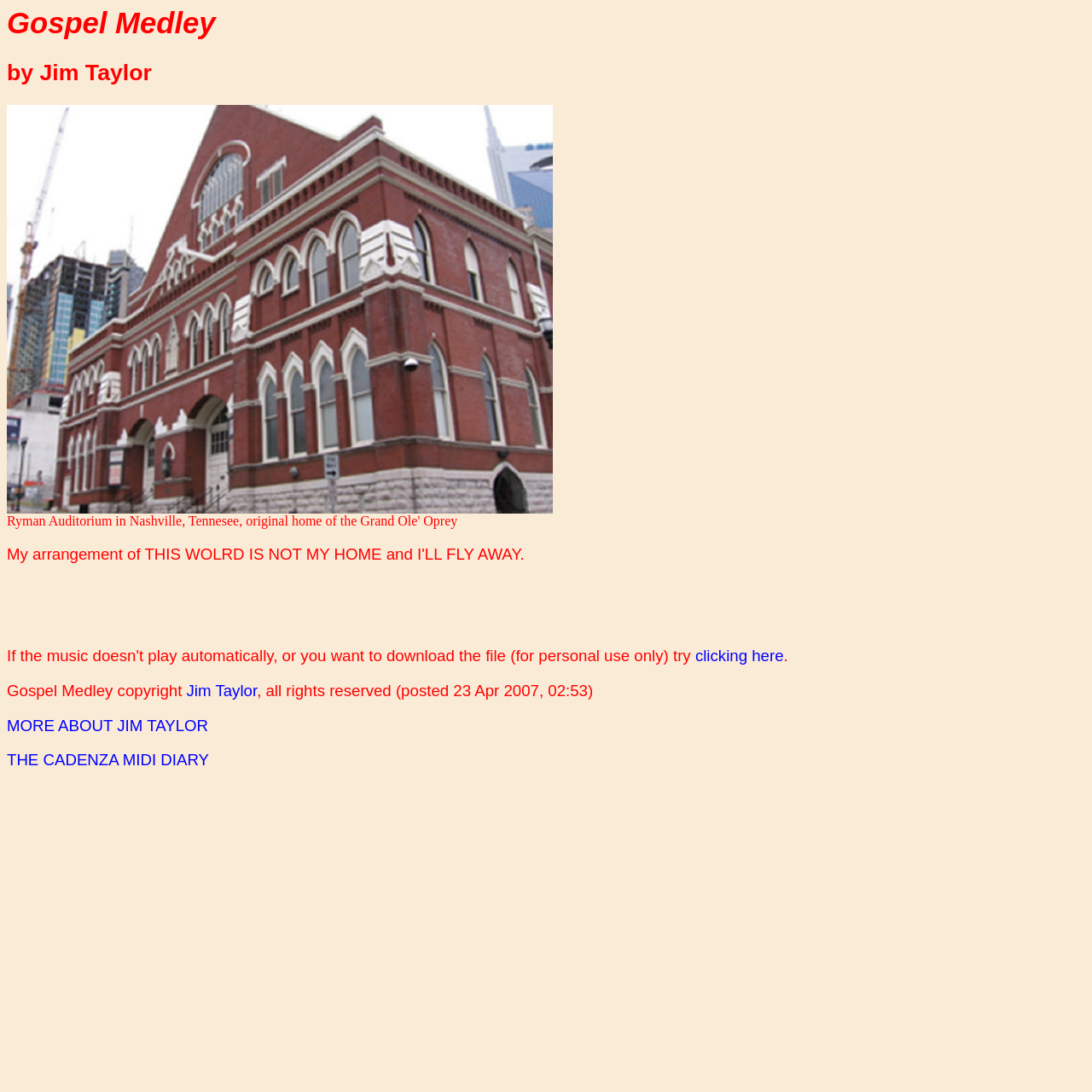Respond to the question below with a single word or phrase:
Who is the author of the medley?

Jim Taylor